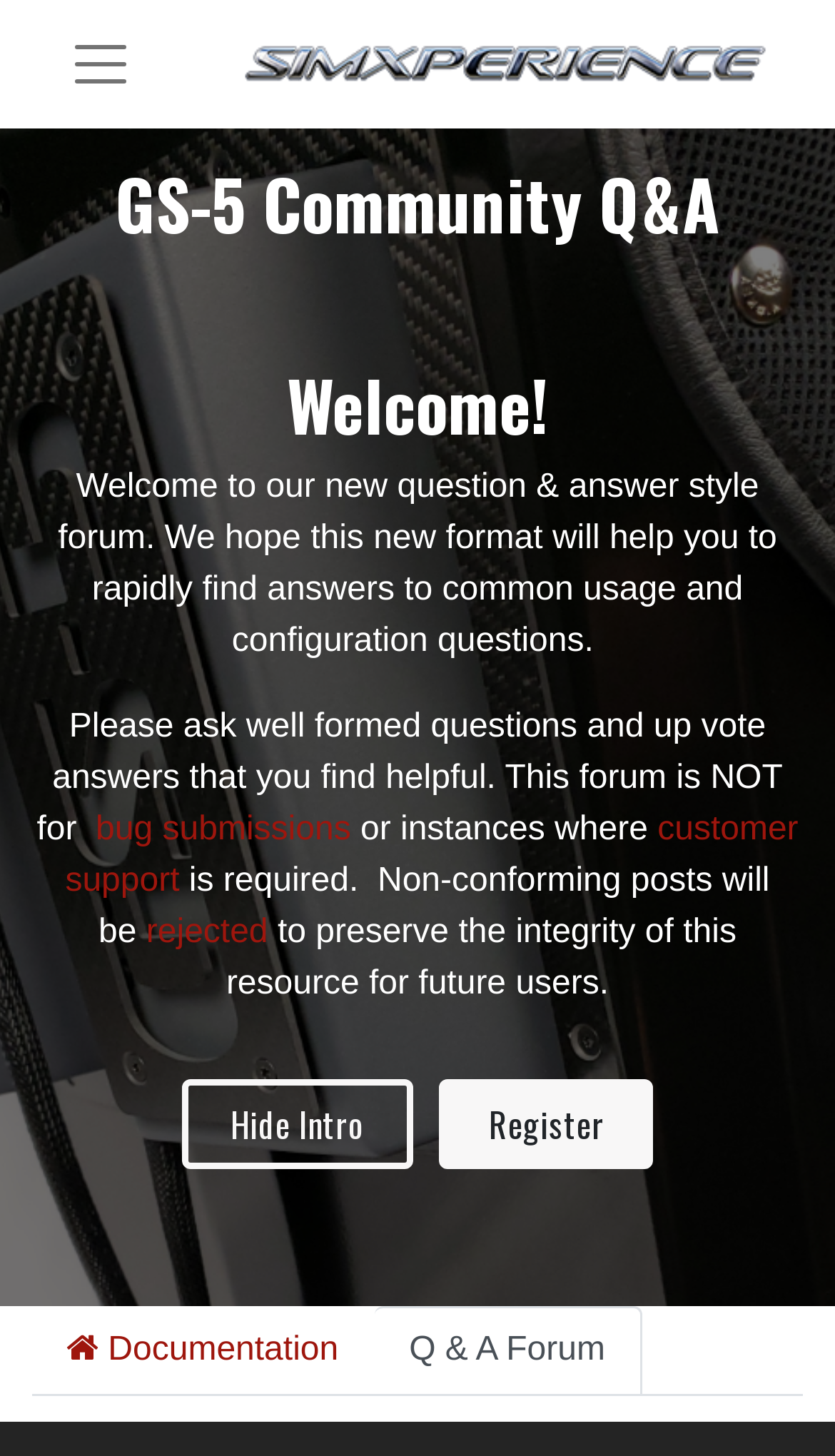Examine the screenshot and answer the question in as much detail as possible: What is the action that can be taken with non-conforming posts?

The text on the webpage states that non-conforming posts will be rejected, implying that the action that can be taken with such posts is to reject them.